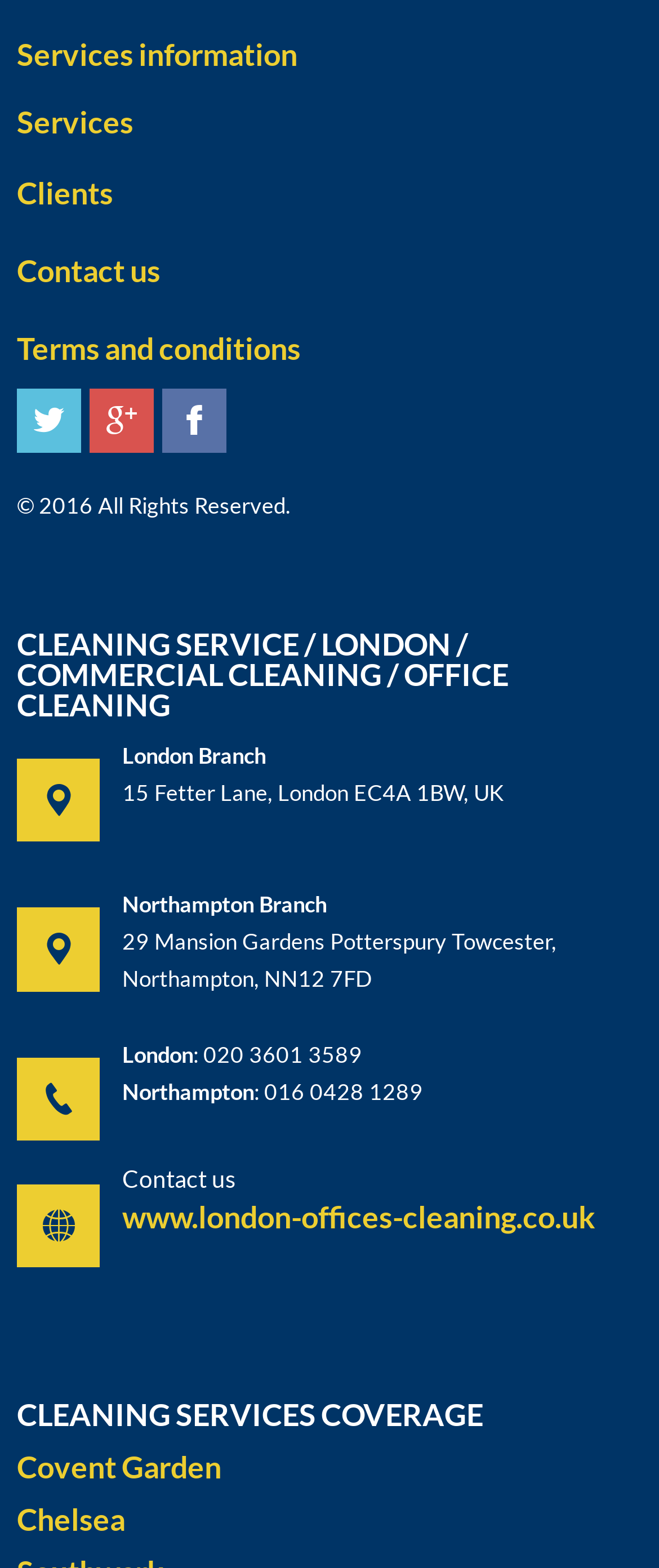Locate the UI element described by Terms and conditions and provide its bounding box coordinates. Use the format (top-left x, top-left y, bottom-right x, bottom-right y) with all values as floating point numbers between 0 and 1.

[0.026, 0.21, 0.456, 0.234]